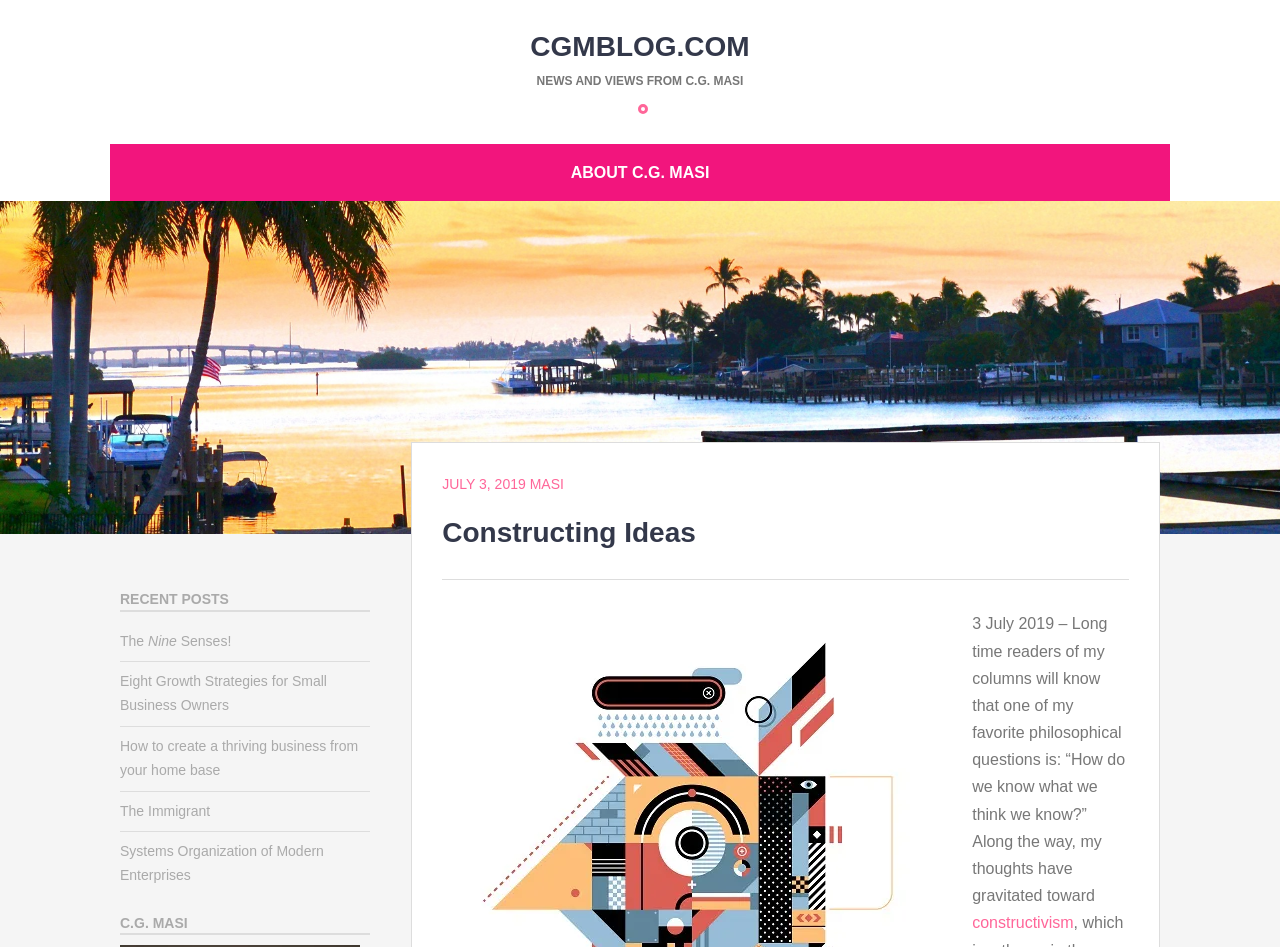Answer the question with a brief word or phrase:
What is the name of the blog?

CGMBLOG.COM